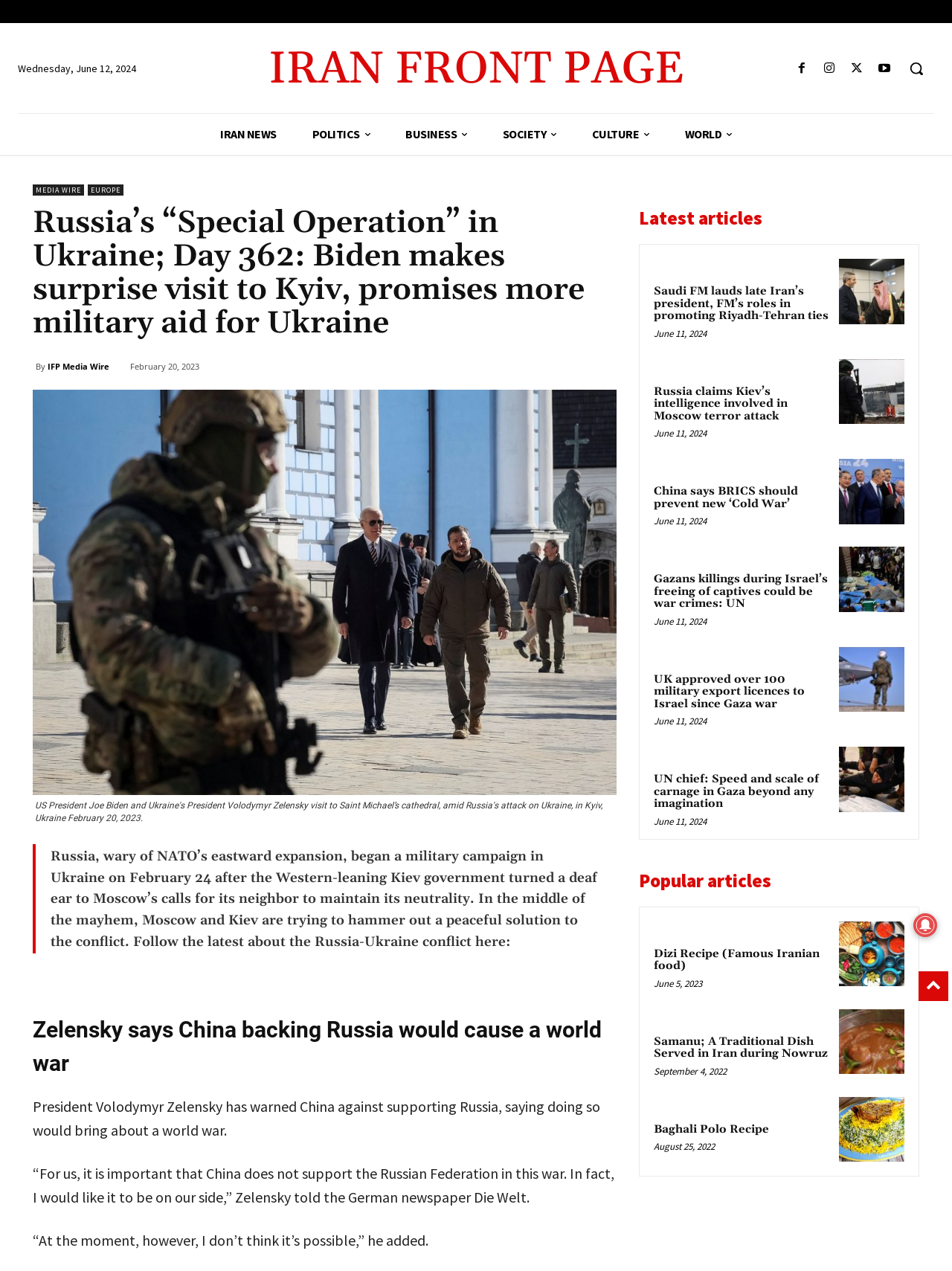Identify the bounding box coordinates necessary to click and complete the given instruction: "Read the article about Russia’s “Special Operation” in Ukraine".

[0.034, 0.163, 0.647, 0.268]